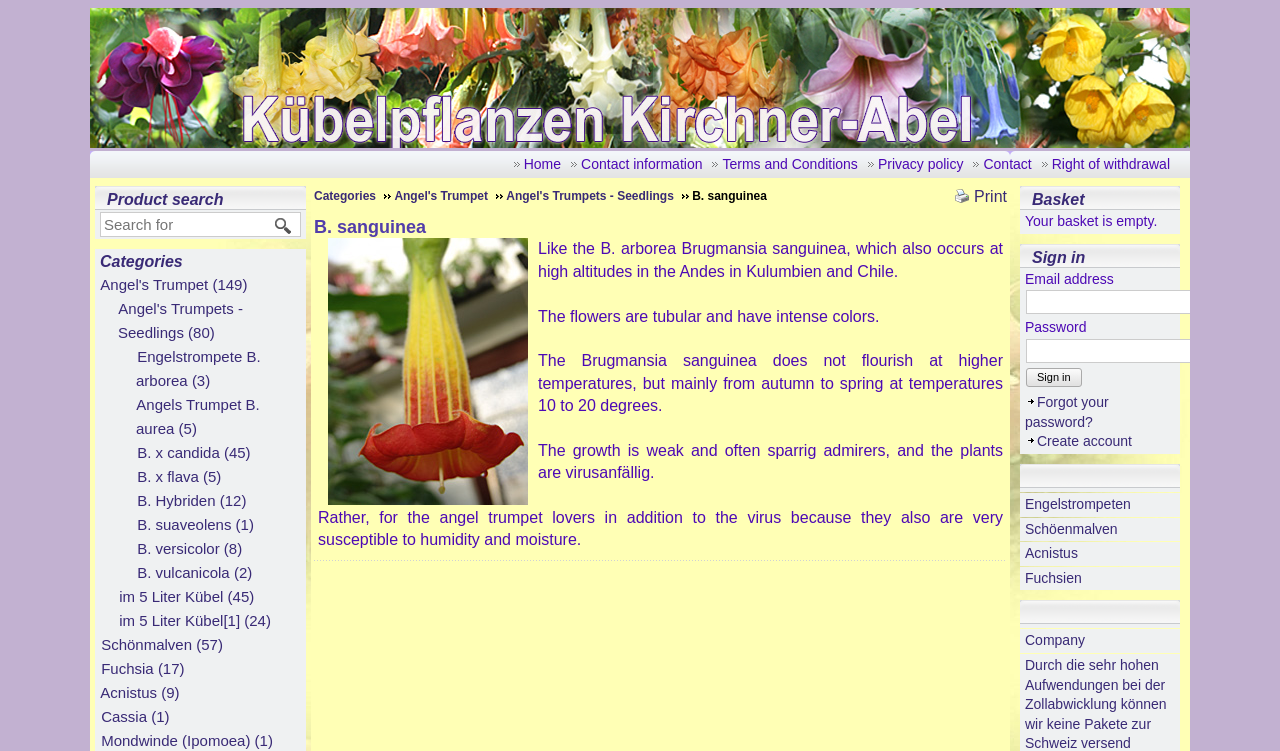What is the current state of the basket?
Look at the screenshot and provide an in-depth answer.

I found this answer by reading the text 'Your basket is empty.' which explicitly states the current state of the basket.